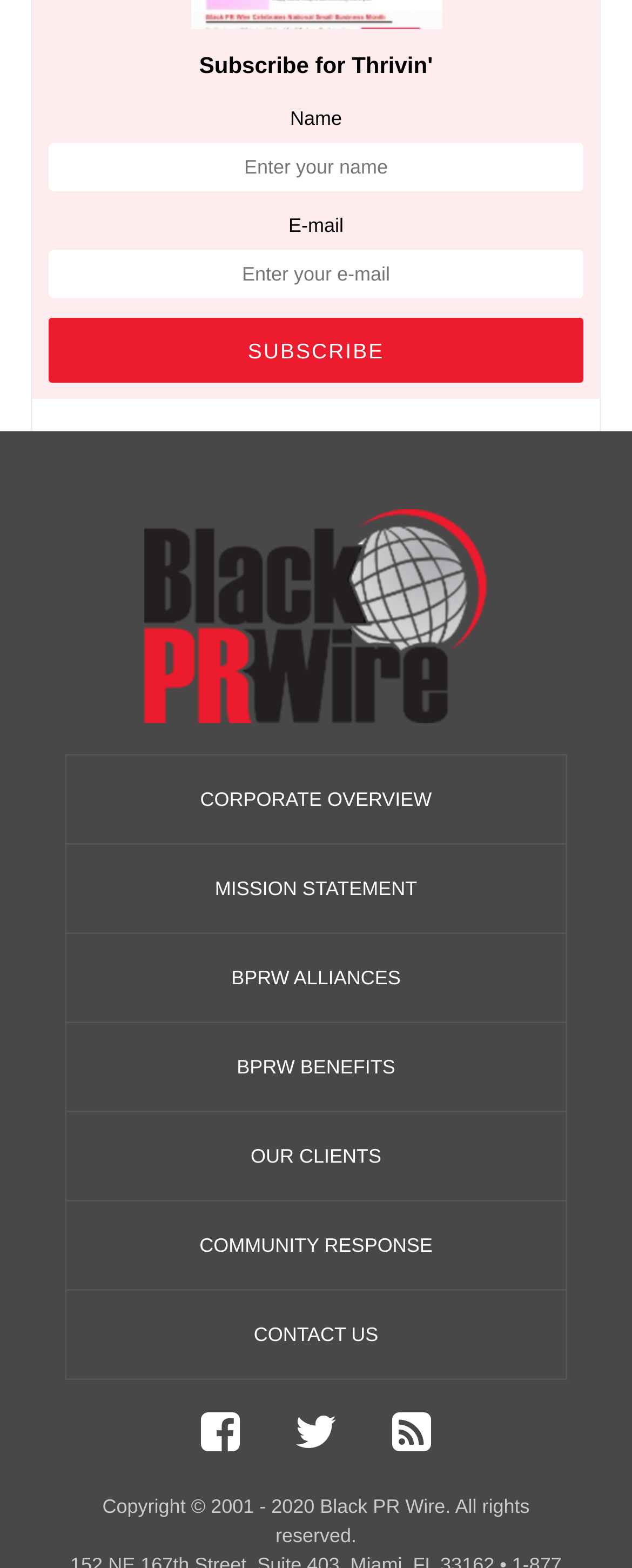Review the image closely and give a comprehensive answer to the question: What is the copyright year range?

I found the copyright information at the bottom of the webpage, which states 'Copyright © 2001 - 2020 Black PR Wire. All rights reserved'.